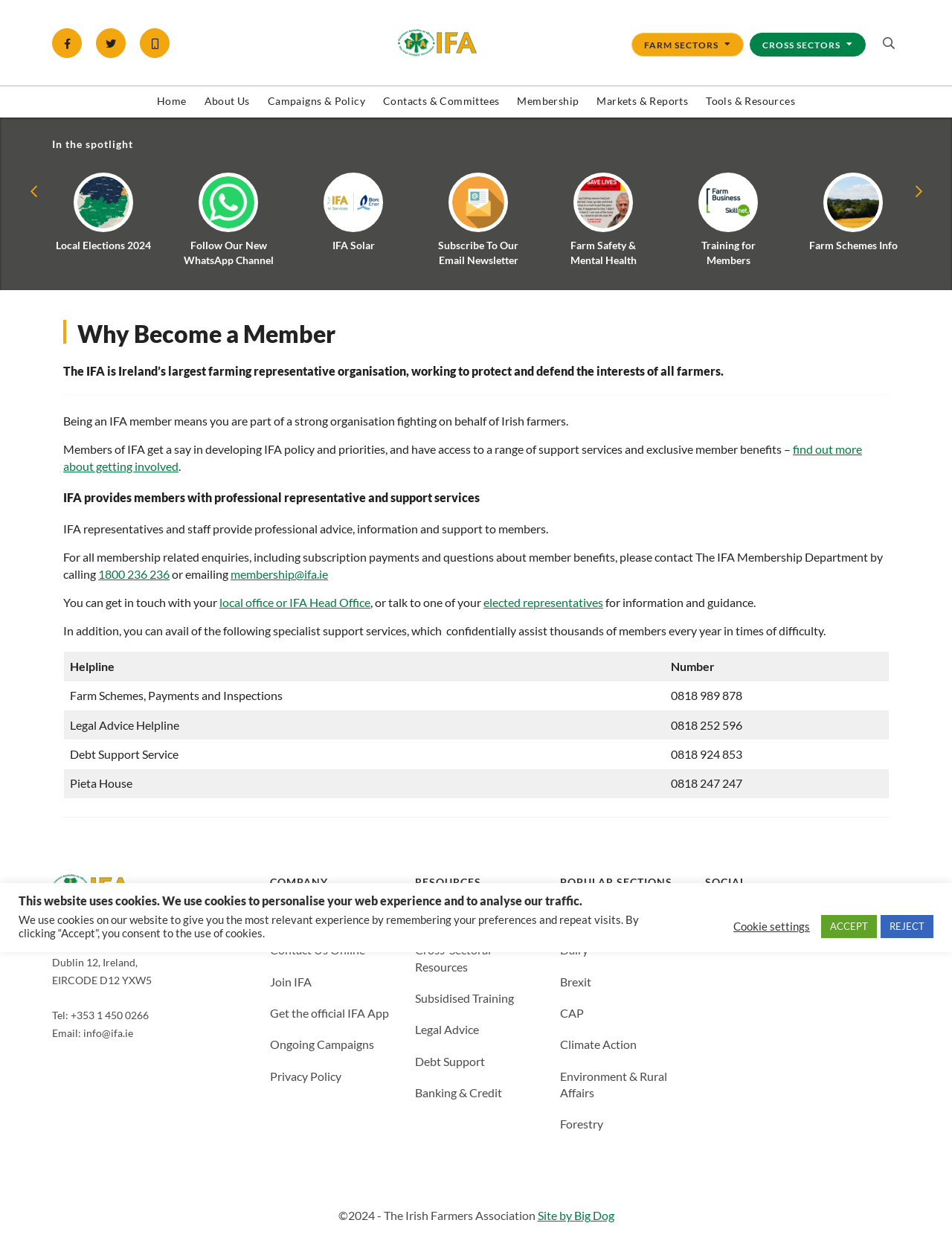Find the bounding box coordinates of the element to click in order to complete the given instruction: "Follow the Local Elections 2024 link."

[0.055, 0.138, 0.162, 0.202]